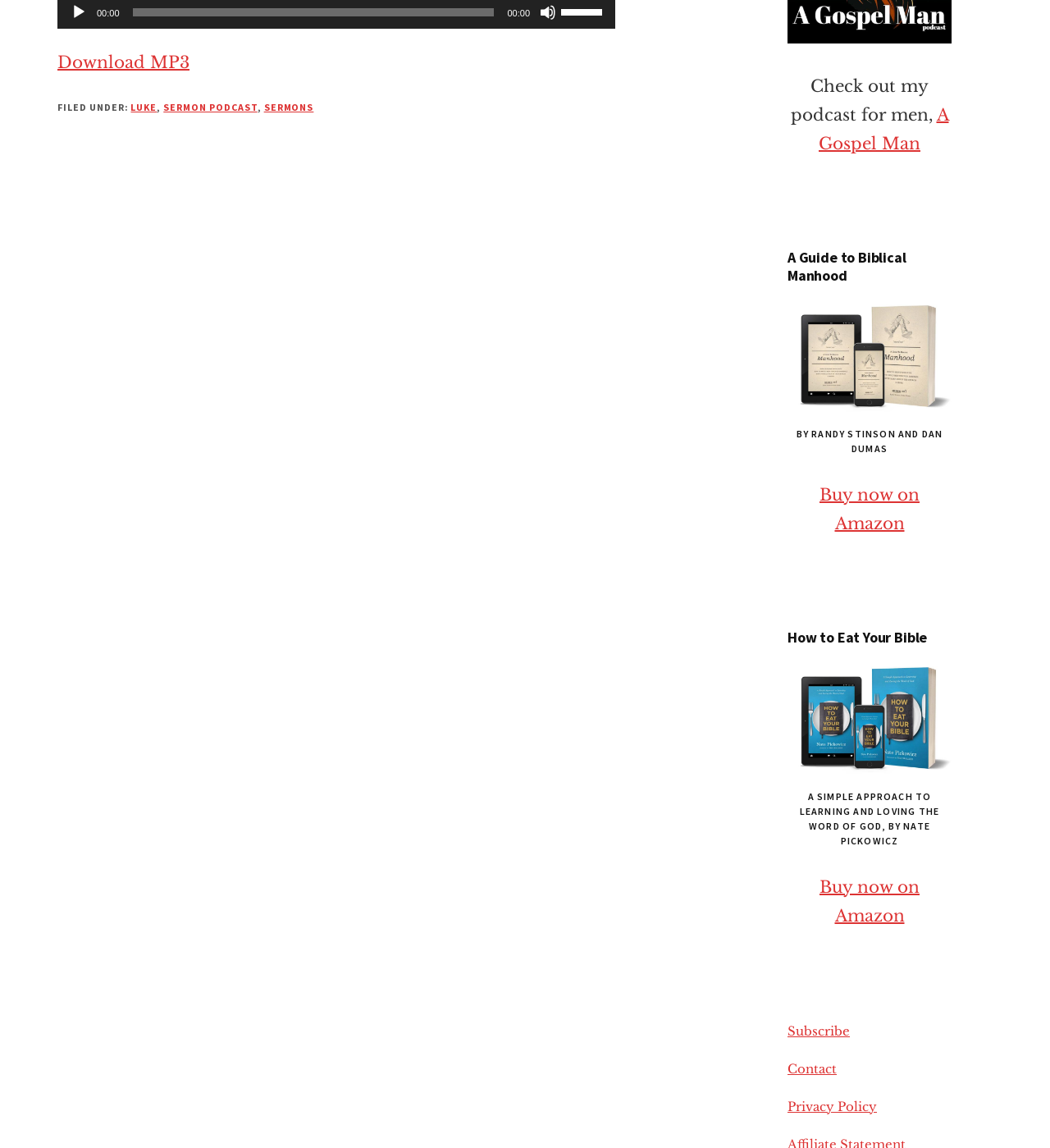Locate the bounding box coordinates of the clickable region necessary to complete the following instruction: "Download the MP3 file". Provide the coordinates in the format of four float numbers between 0 and 1, i.e., [left, top, right, bottom].

[0.055, 0.046, 0.18, 0.063]